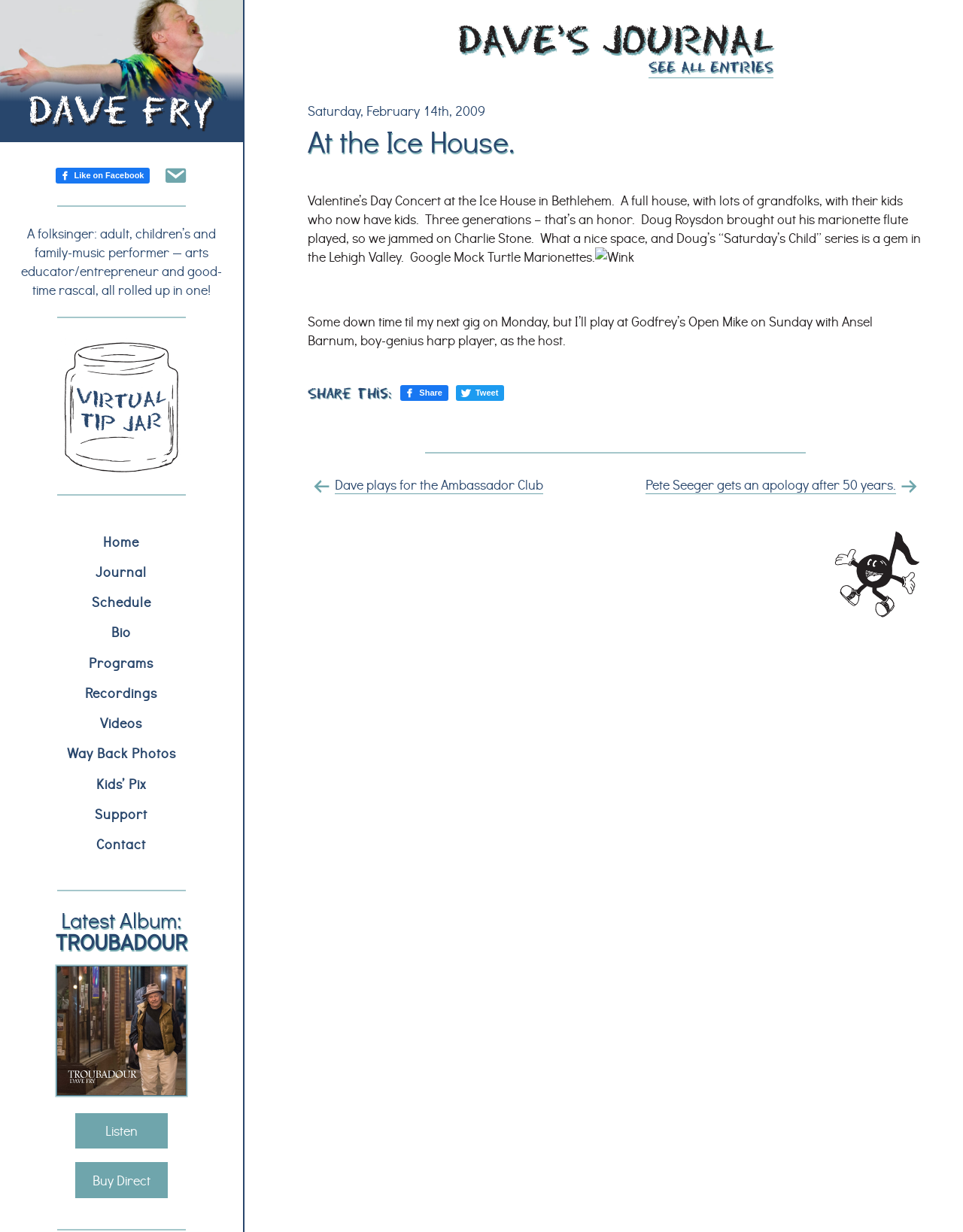Answer the question briefly using a single word or phrase: 
What is the date of the Valentine’s Day Concert?

Saturday, February 14, 2009